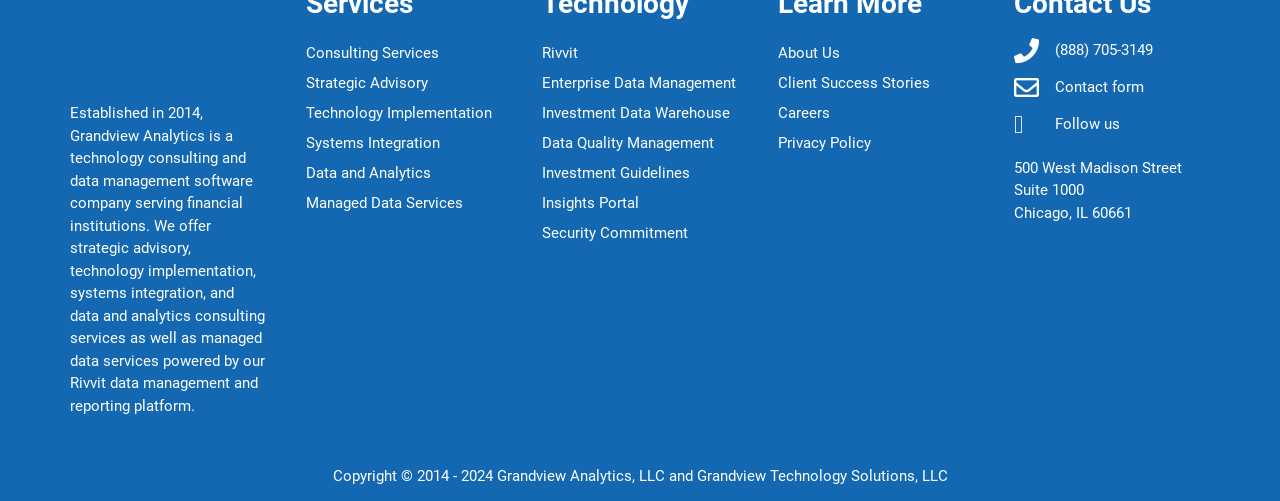Using the details in the image, give a detailed response to the question below:
What is the company's address?

The address is mentioned in static text at the bottom of the webpage, which includes the street address, suite number, city, state, and zip code.